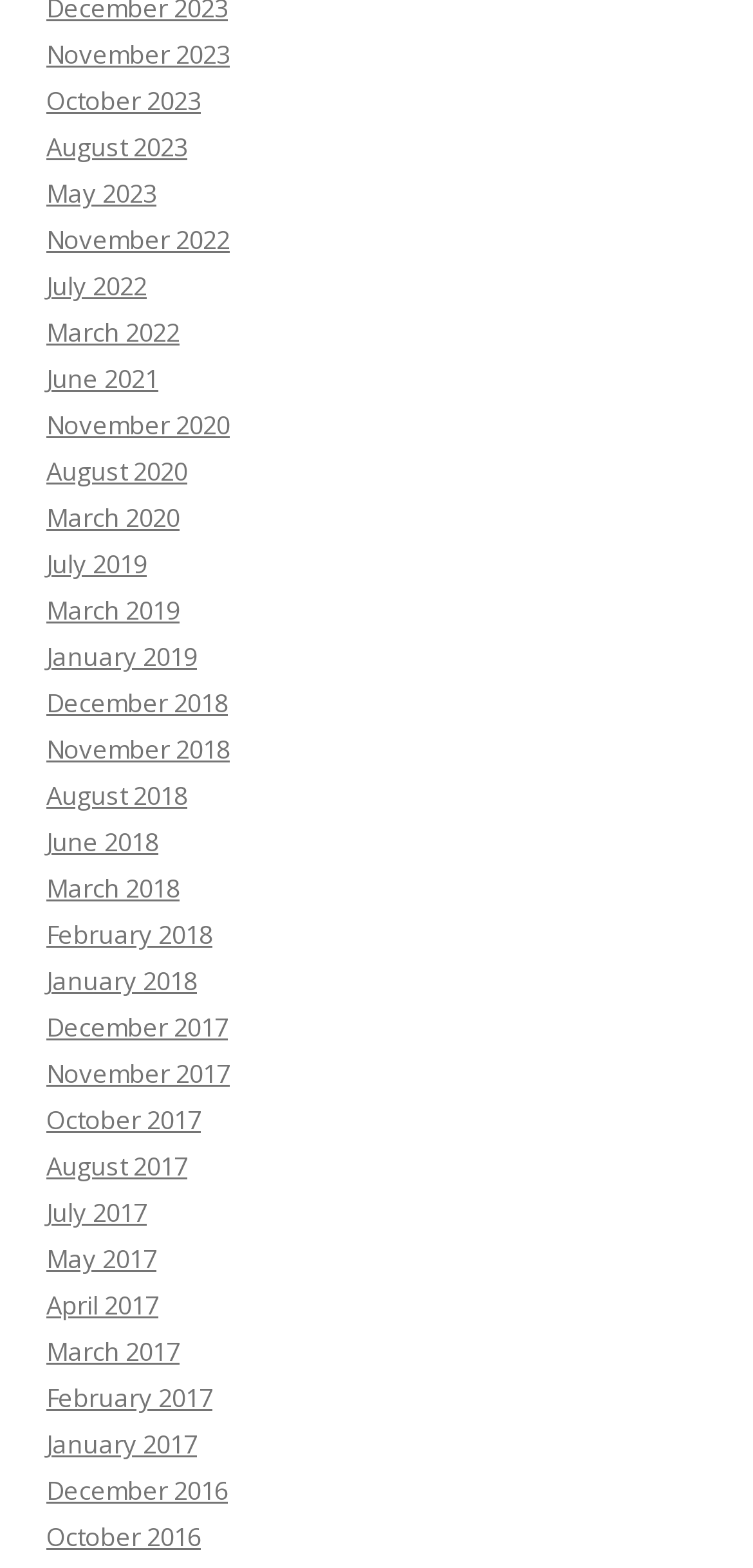How many months are listed in 2018?
Based on the visual content, answer with a single word or a brief phrase.

5